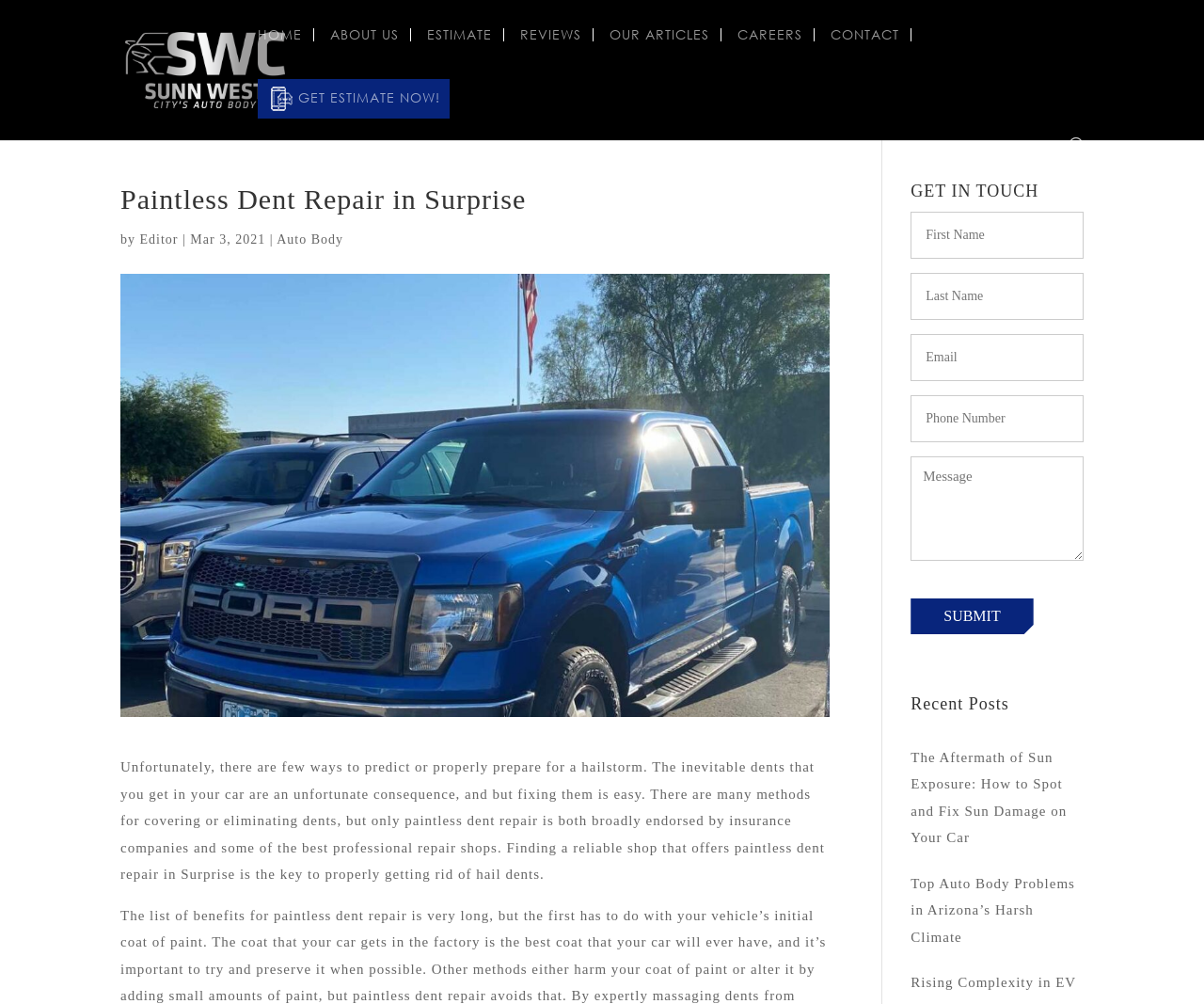Find the bounding box coordinates of the clickable region needed to perform the following instruction: "Click on the 'HOME' link". The coordinates should be provided as four float numbers between 0 and 1, i.e., [left, top, right, bottom].

[0.214, 0.028, 0.251, 0.041]